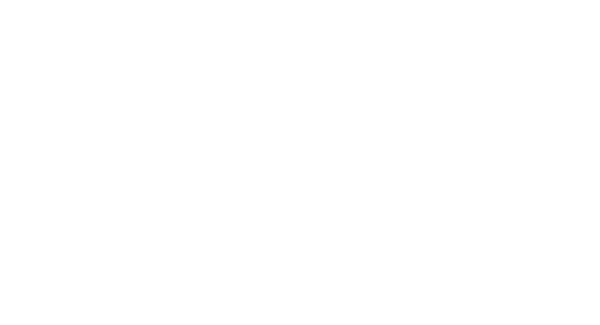What category does this product fall under?
Provide a detailed answer to the question using information from the image.

The category of the product can be determined by reading the product description, which mentions that the item falls under the 'Sports & Outdoor' category, making it suitable for outdoor activities.